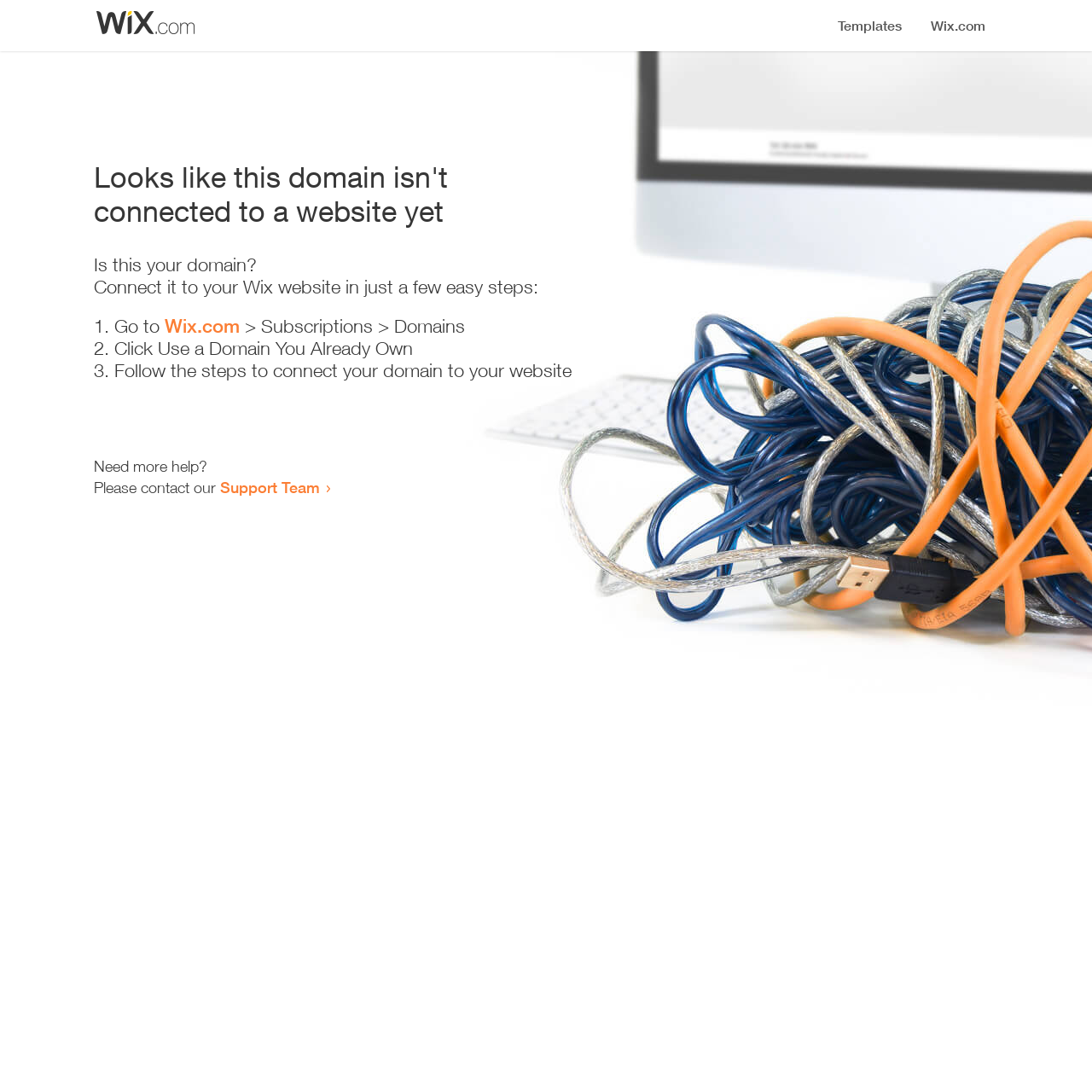For the following element description, predict the bounding box coordinates in the format (top-left x, top-left y, bottom-right x, bottom-right y). All values should be floating point numbers between 0 and 1. Description: Wix.com

[0.151, 0.288, 0.22, 0.309]